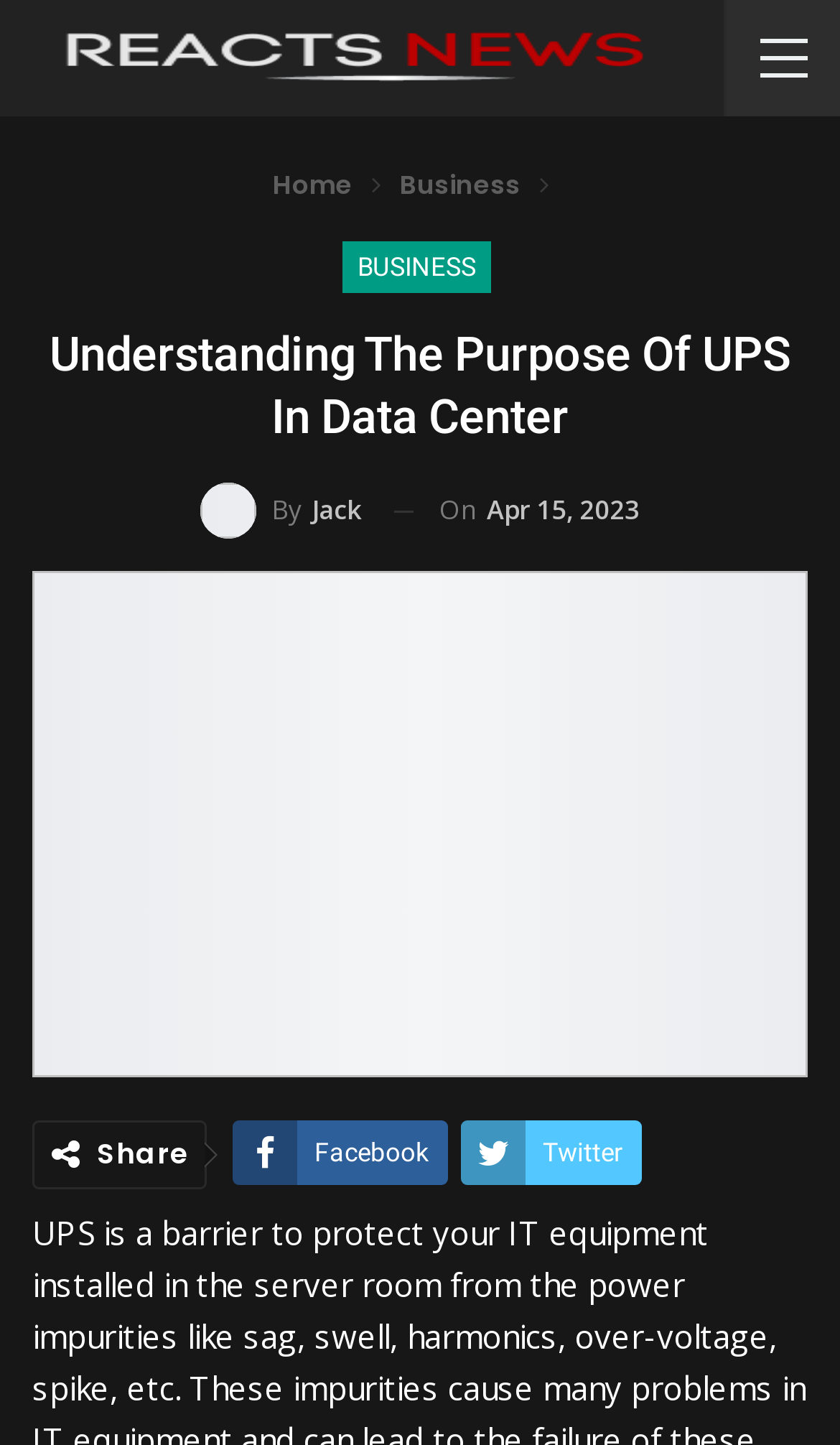Carefully observe the image and respond to the question with a detailed answer:
When was the article published?

I found the publication date by looking at the time element on the page, which shows 'On Apr 15, 2023'.